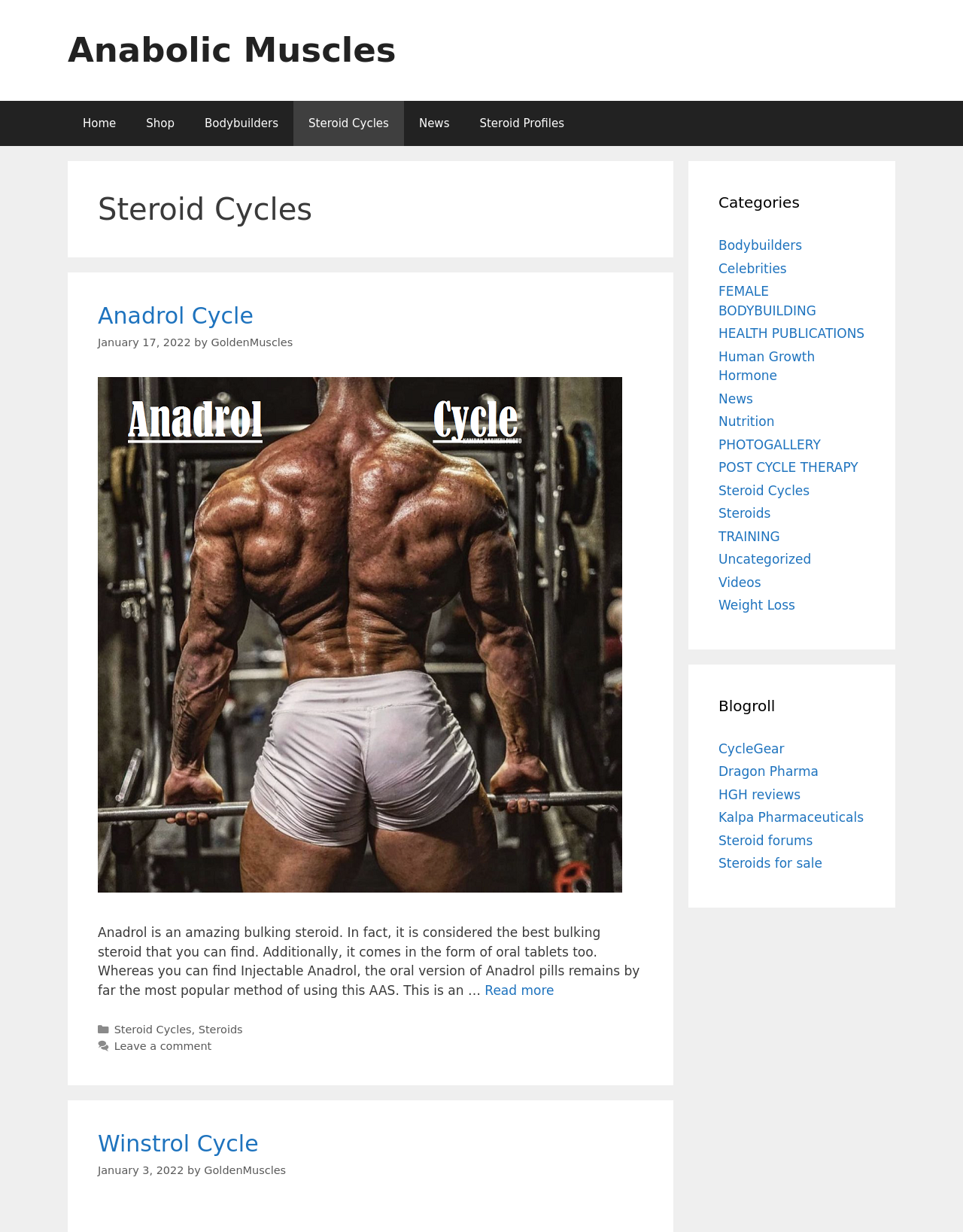What type of content is featured on this webpage?
Look at the image and answer the question with a single word or phrase.

Blog posts